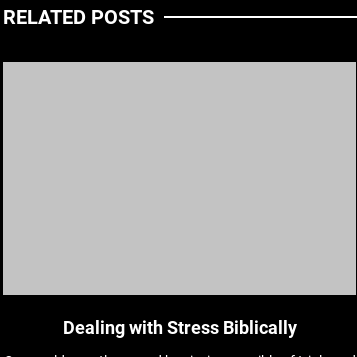Provide a one-word or one-phrase answer to the question:
What is the purpose of the design?

To draw attention